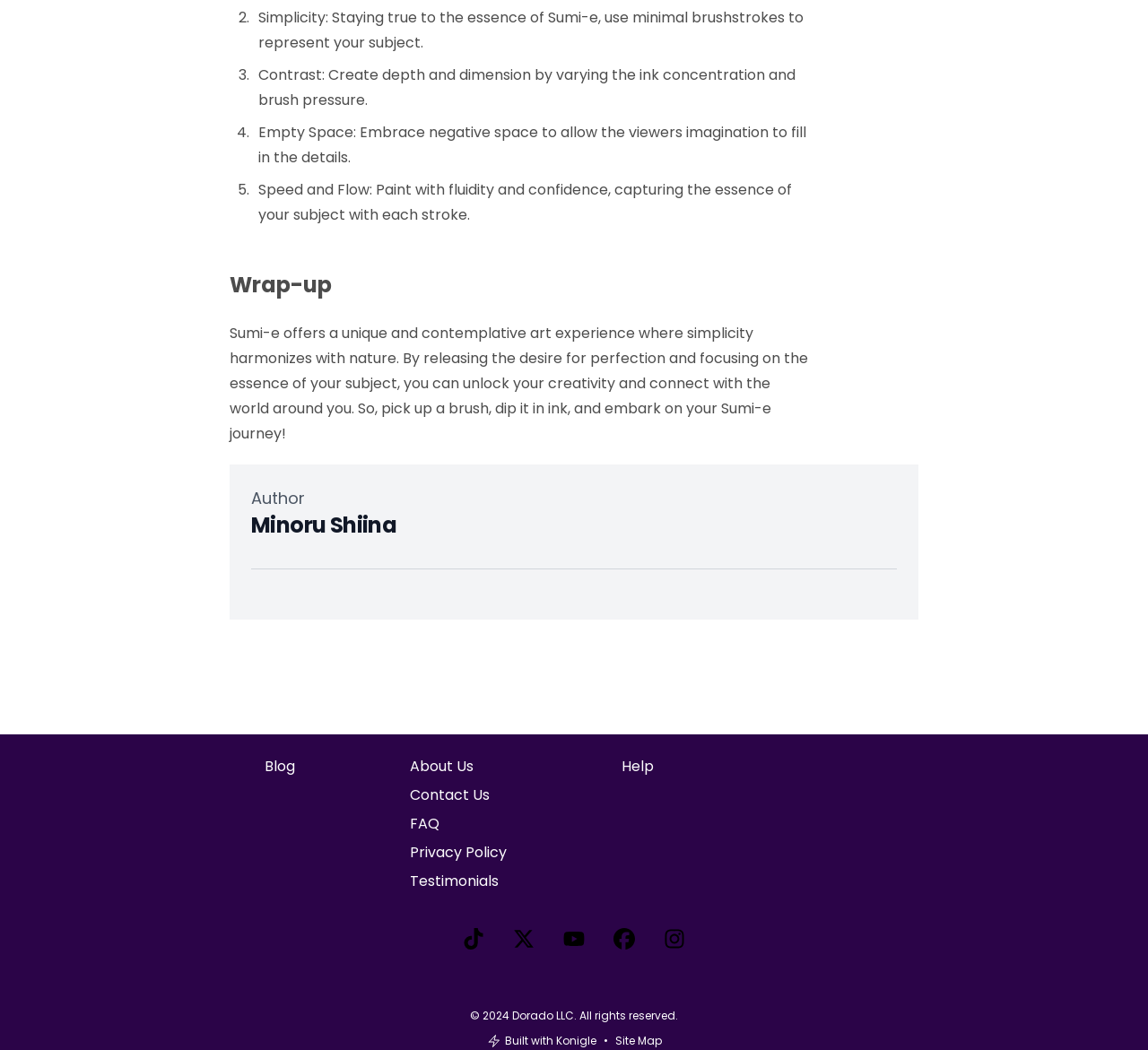Can you determine the bounding box coordinates of the area that needs to be clicked to fulfill the following instruction: "Check the 'FAQ' section"?

[0.357, 0.774, 0.383, 0.794]